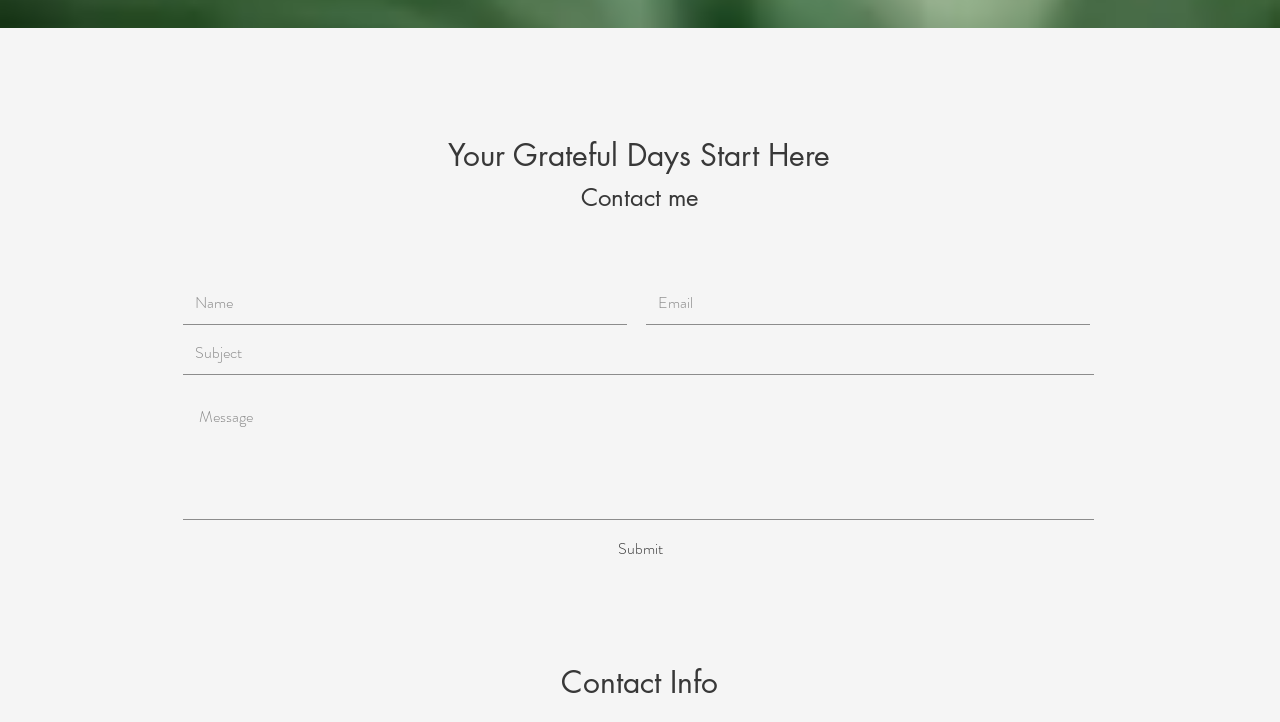Give a one-word or phrase response to the following question: What is the section below the heading 'Your Grateful Days Start Here Contact me' used for?

To input contact information